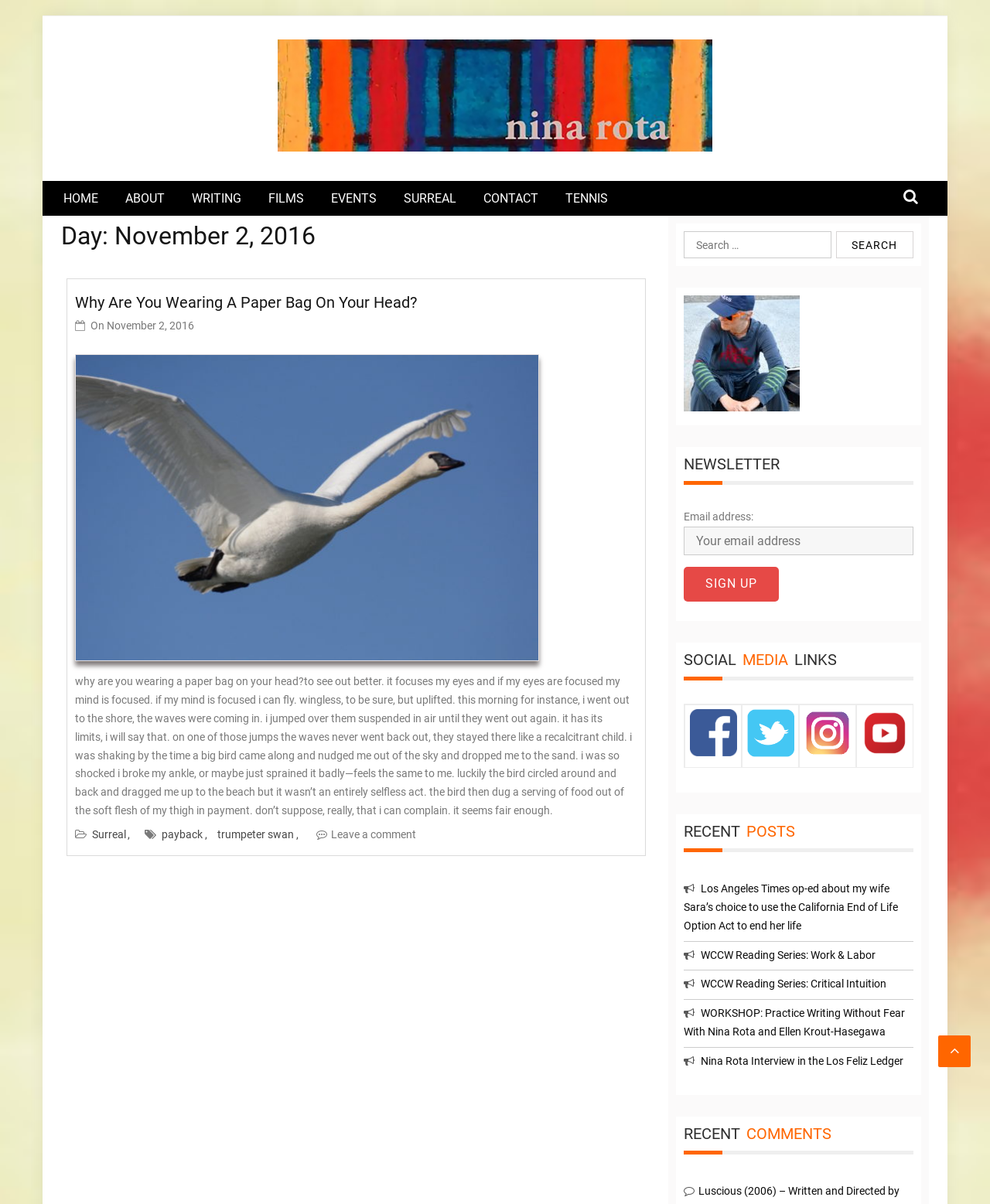Please identify the bounding box coordinates of the element I should click to complete this instruction: 'Search for something'. The coordinates should be given as four float numbers between 0 and 1, like this: [left, top, right, bottom].

[0.691, 0.192, 0.923, 0.215]